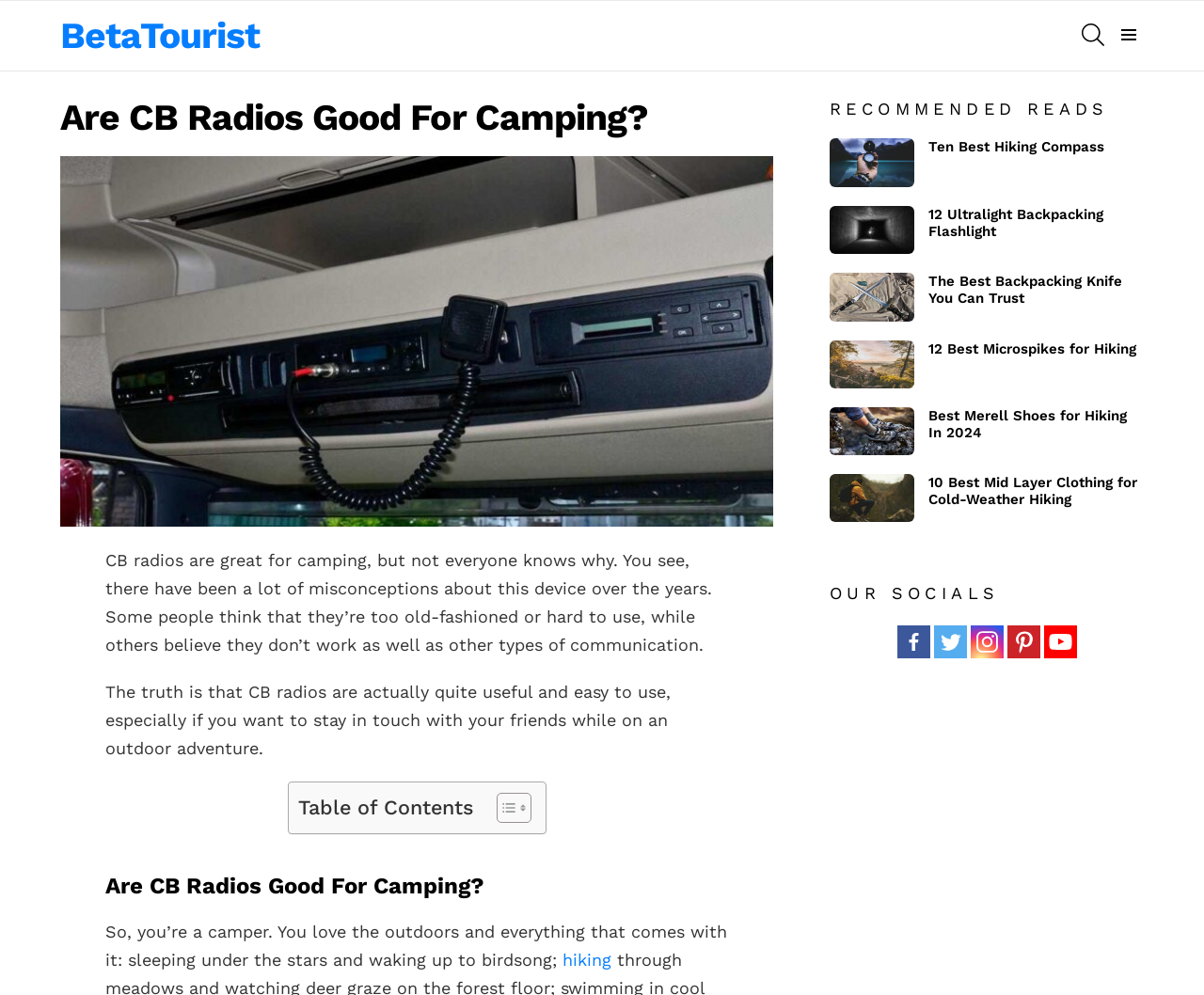What is the purpose of the 'Toggle Table of Content' button?
Using the image as a reference, answer the question in detail.

The 'Toggle Table of Content' button is likely used to show or hide the table of content, allowing users to easily navigate the webpage's sections and subsections, as indicated by its placement near the 'Table of Contents' heading.